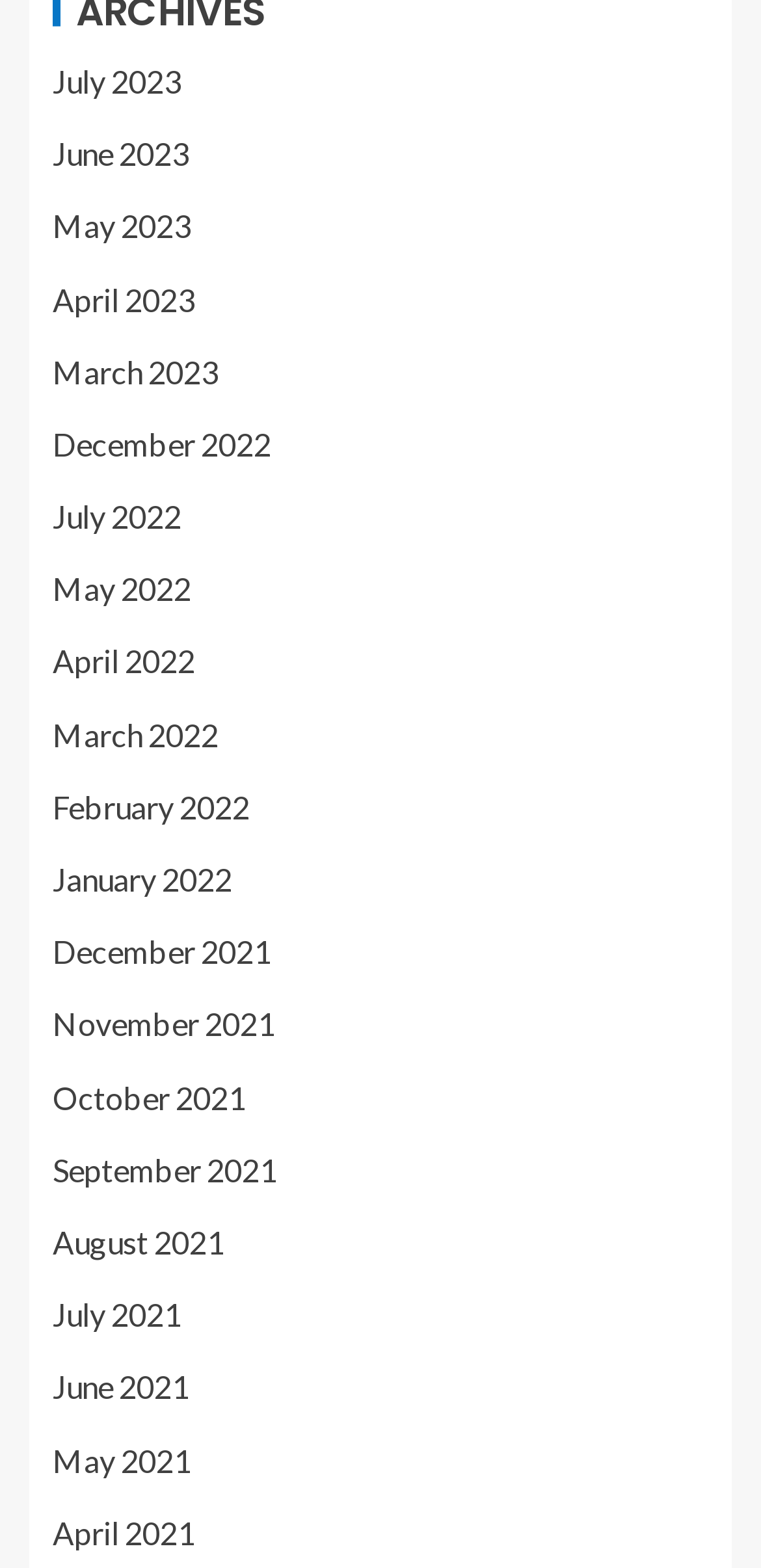Respond to the question below with a single word or phrase:
How many links are there for 2022?

5